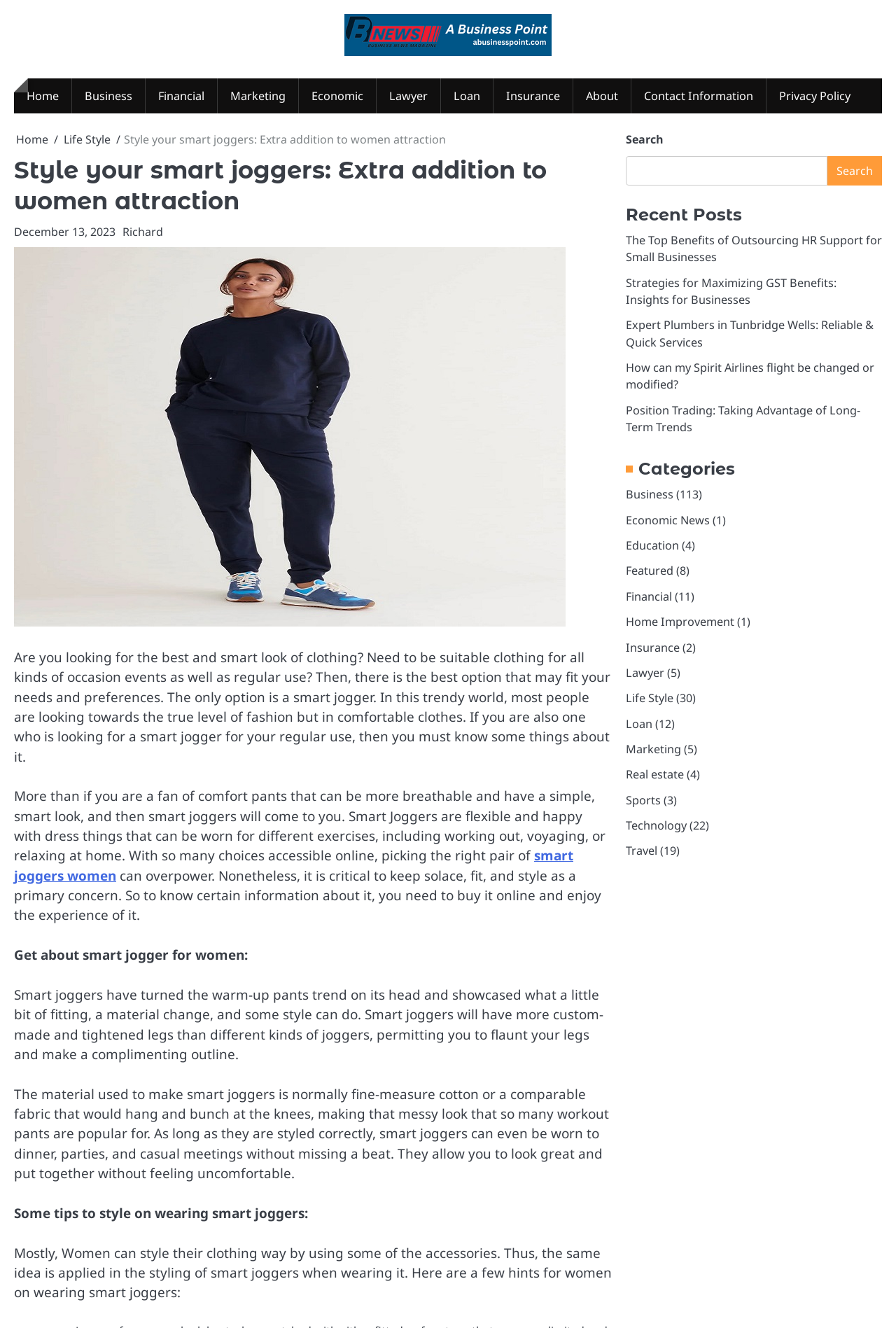Identify the bounding box coordinates of the region that should be clicked to execute the following instruction: "Search for a topic".

None